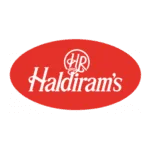Explain all the elements you observe in the image.

The image features the logo of Haldiram's, a well-known Indian brand recognized for its wide range of snacks and sweets. The logo is presented in a vibrant red oval backdrop, prominently displaying the brand name "Haldiram's" in white, elegant lettering. Above the text, the logo includes a stylized monogram consisting of the letters "HR," showcasing the brand's heritage. This logo signifies Haldiram's commitment to quality and its rich culinary tradition, making it a familiar sight for snack lovers in India and abroad.